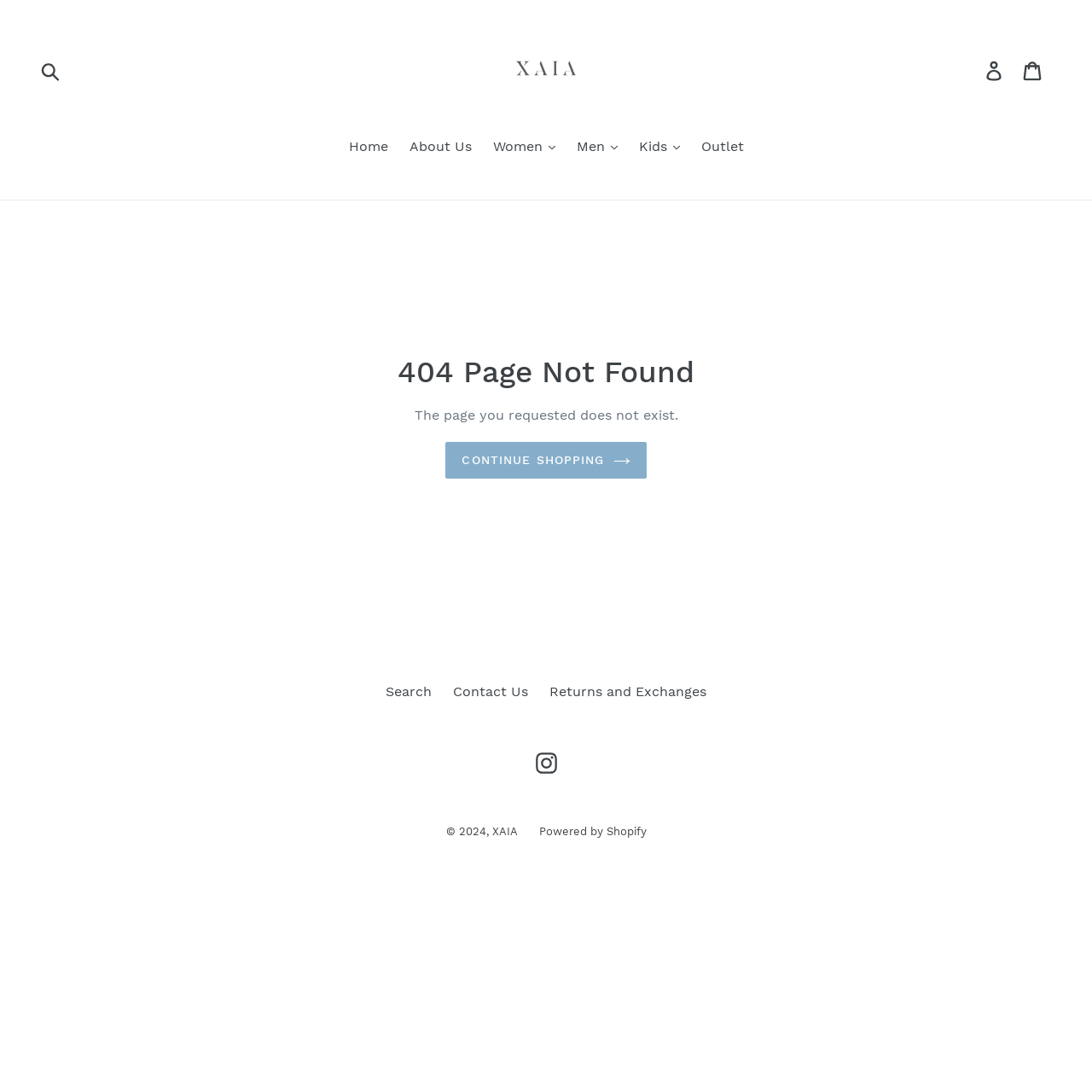How many main navigation categories are available?
Based on the image, please offer an in-depth response to the question.

I counted the number of main navigation categories by looking at the buttons and links on the top navigation bar, which include 'Home', 'About Us', 'Women', 'Men', and 'Kids'.